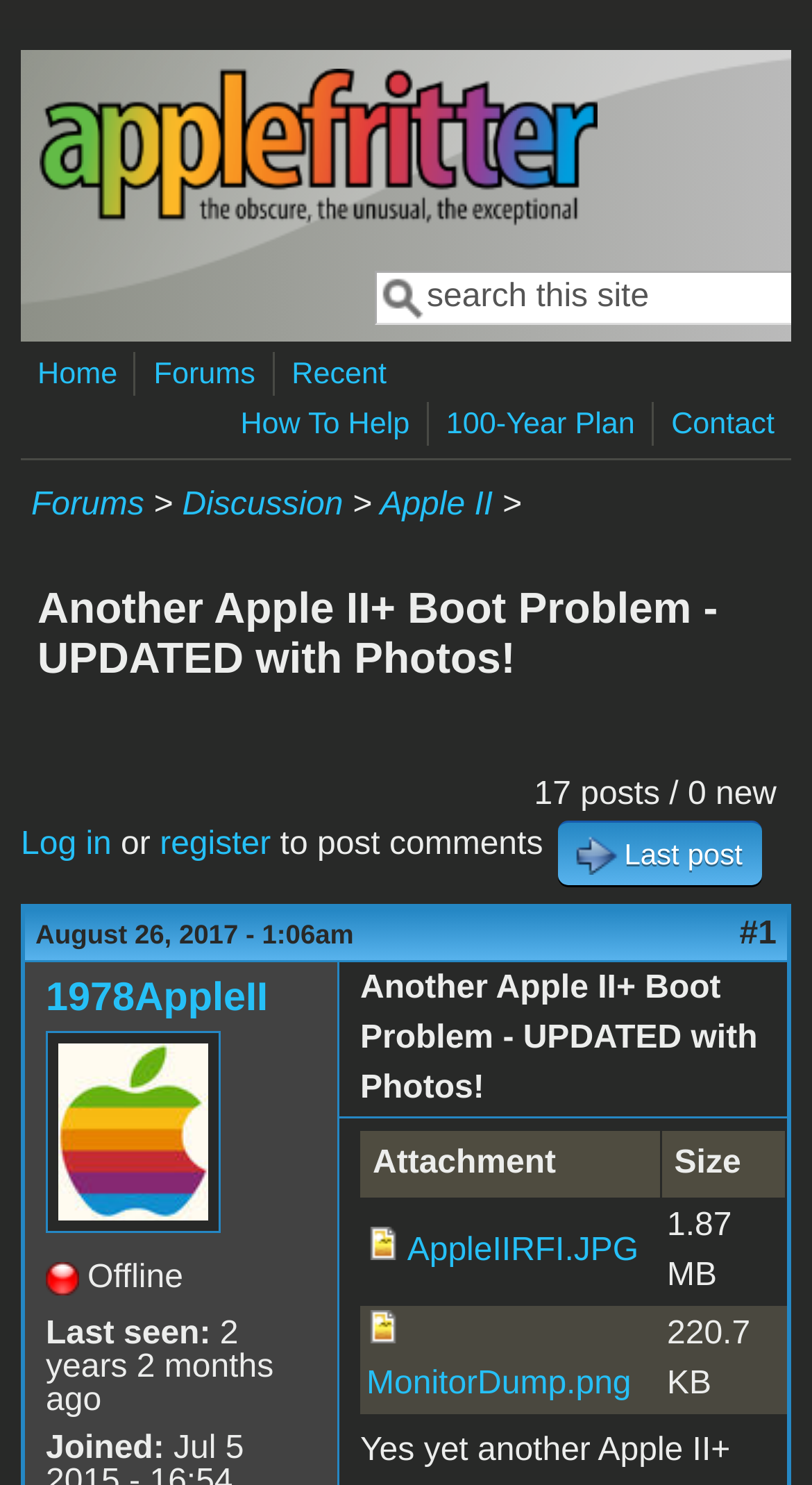Pinpoint the bounding box coordinates of the clickable element needed to complete the instruction: "Log in to post comments". The coordinates should be provided as four float numbers between 0 and 1: [left, top, right, bottom].

[0.026, 0.557, 0.137, 0.581]